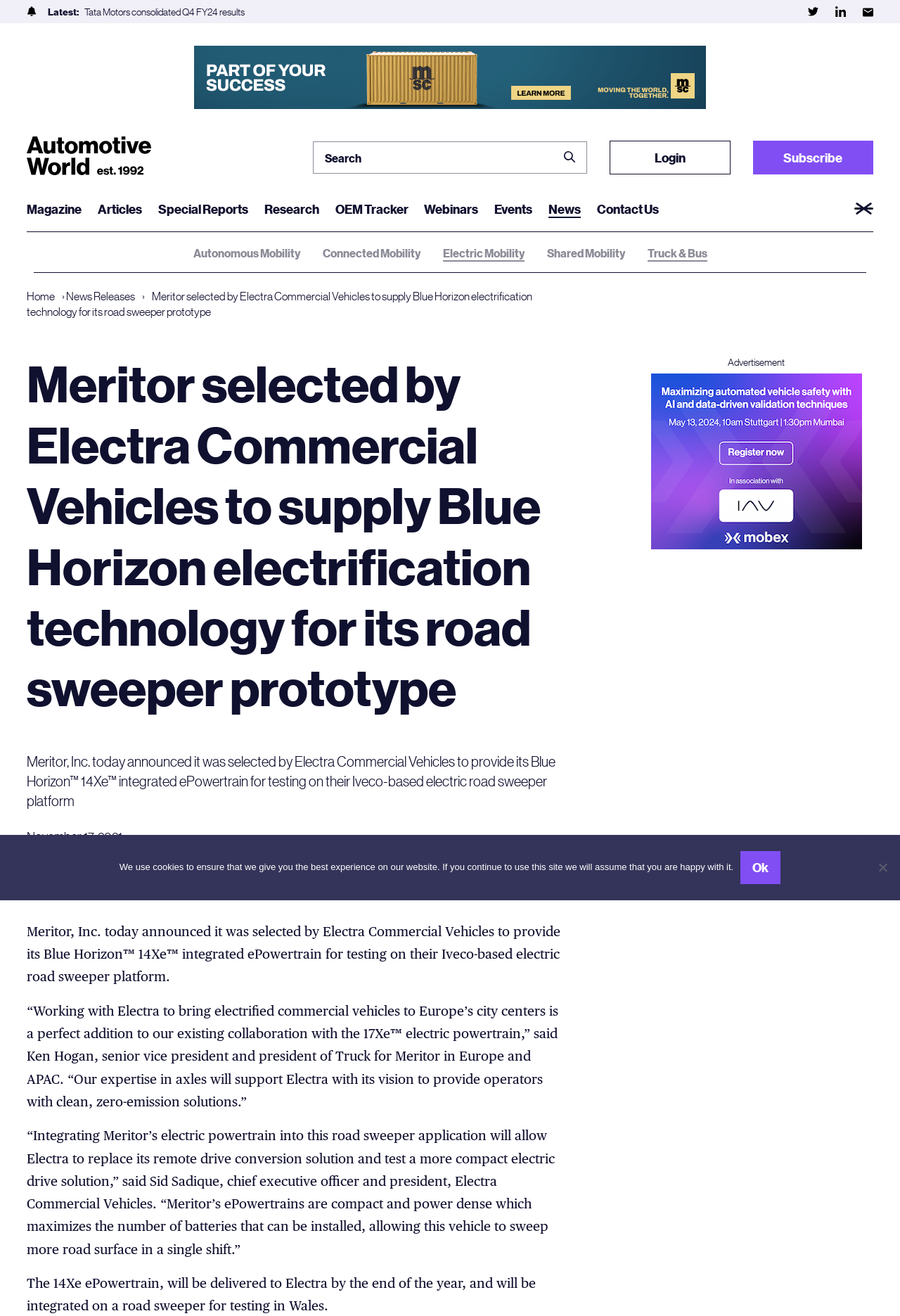What is the text of the webpage's headline?

Meritor selected by Electra Commercial Vehicles to supply Blue Horizon electrification technology for its road sweeper prototype